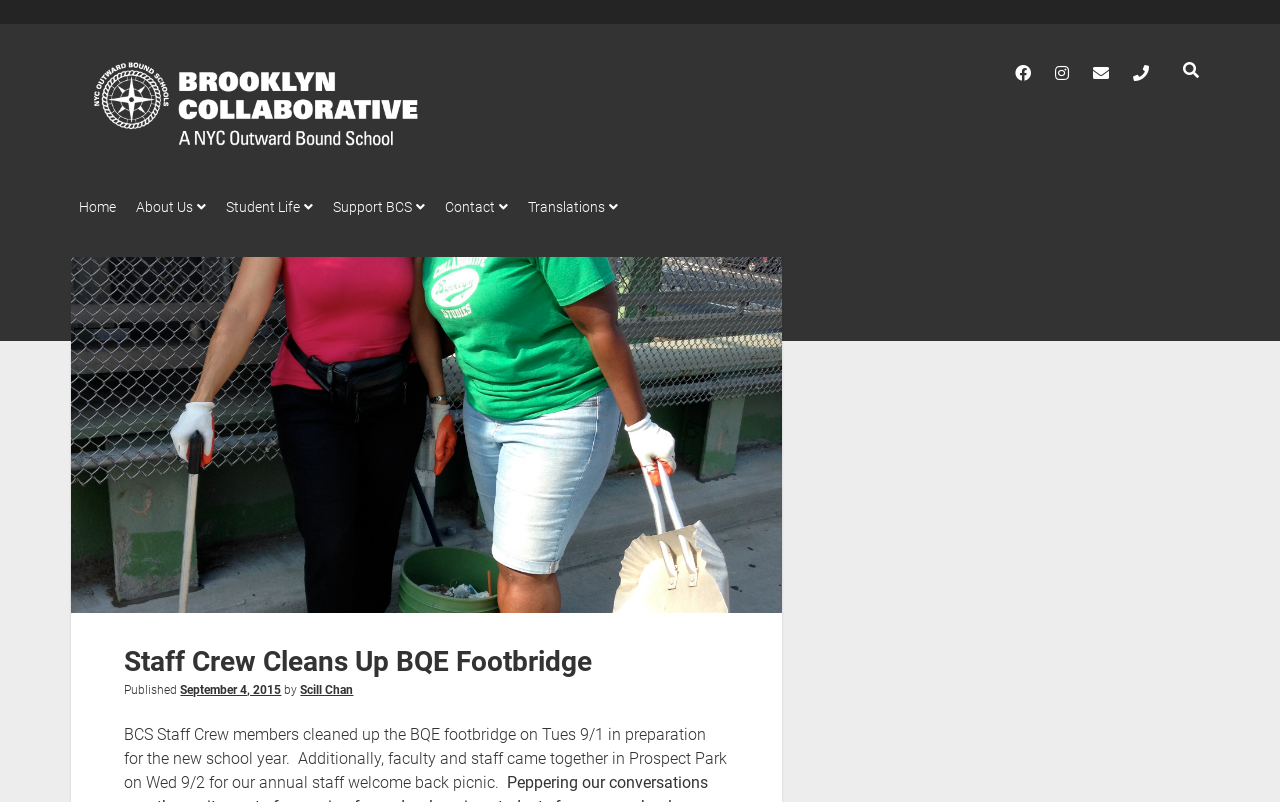Identify the bounding box coordinates of the specific part of the webpage to click to complete this instruction: "Read the news in Spanish".

[0.445, 0.288, 0.608, 0.321]